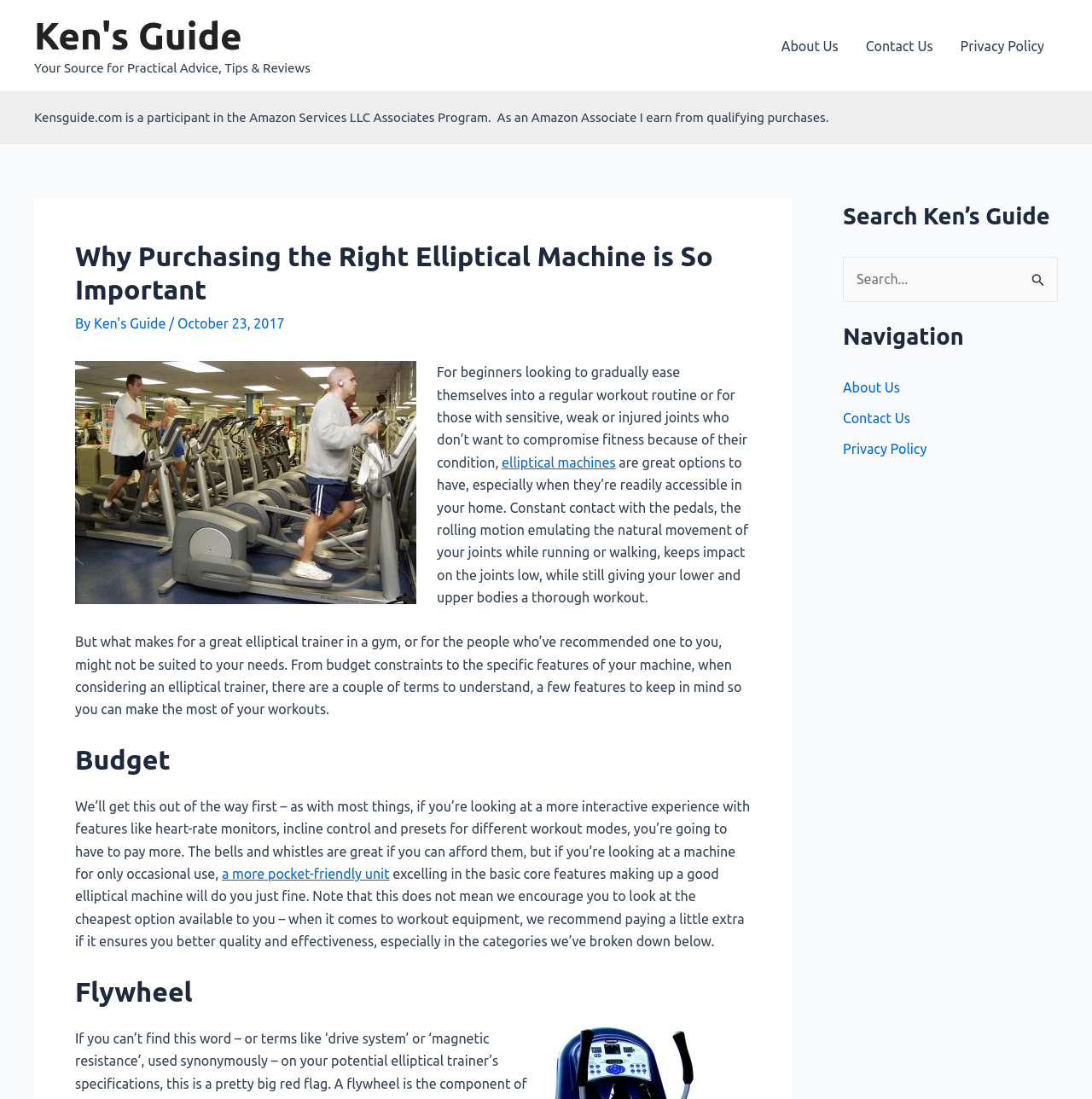Please provide a detailed answer to the question below by examining the image:
What are the navigation options available on the website?

The webpage has a navigation section that provides links to other pages on the website, including 'About Us', 'Contact Us', and 'Privacy Policy'. These links are located in the top right corner of the page and are also repeated in the footer section.